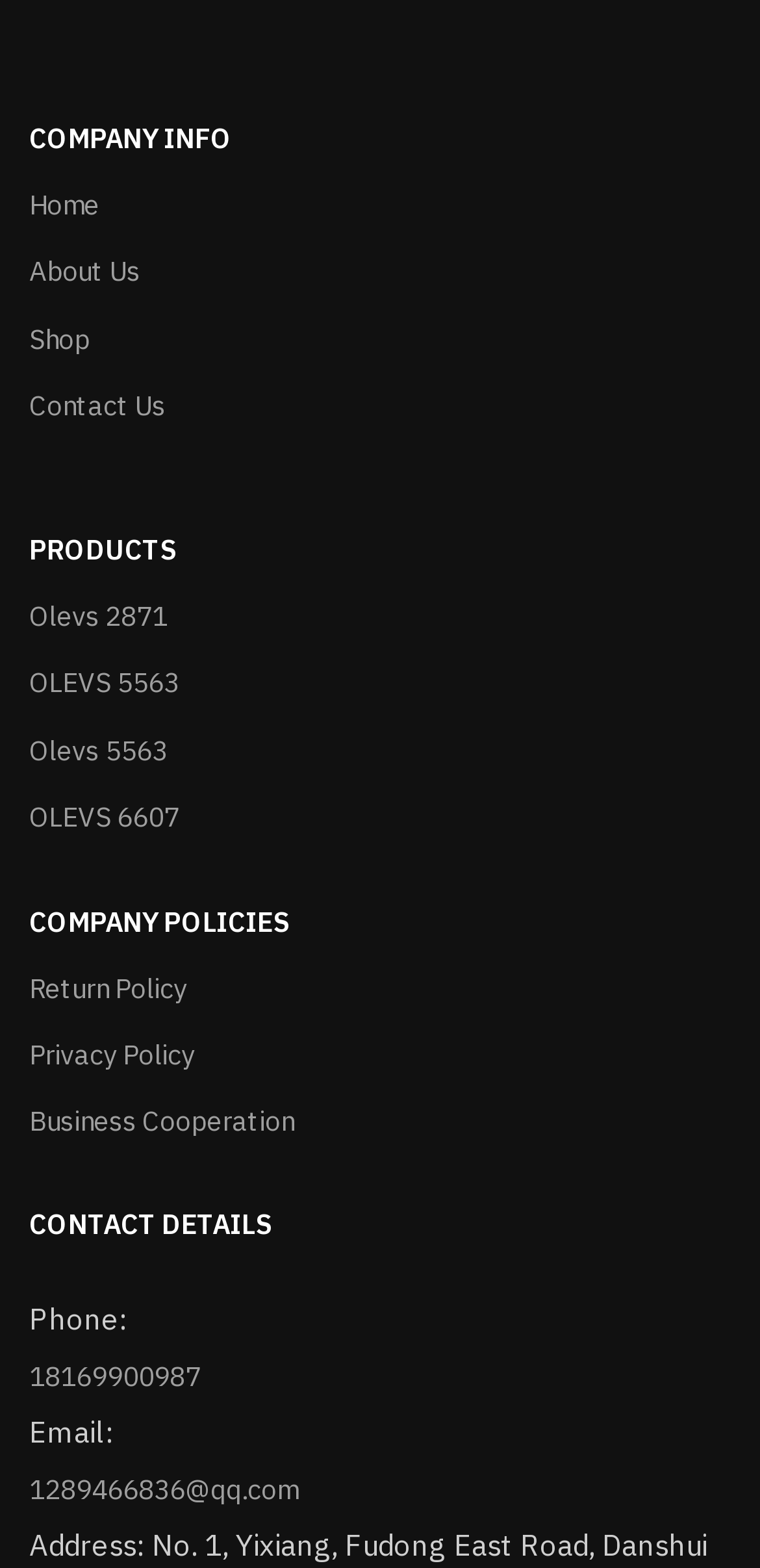Can you determine the bounding box coordinates of the area that needs to be clicked to fulfill the following instruction: "search for something"?

None